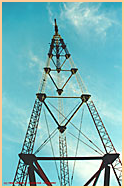Describe the image in great detail, covering all key points.

The image showcases a towering radio transmission structure, characterized by its intricate design and engineering. The shot captures the tower from a low angle, allowing viewers to appreciate its vertical height against a backdrop of a bright blue sky speckled with clouds. The tower's framework features a mix of metallic beams arranged in a triangular pattern, tapering elegantly toward the peak. This structural elegance highlights the beauty often found in industrial architecture. The image serves as a reminder of how such towers, seemingly ordinary from a distance, exhibit remarkable craftsmanship up close. The atmosphere conveyed by the photo reflects a sense of grandeur and the essential role these towers play in communication technology.